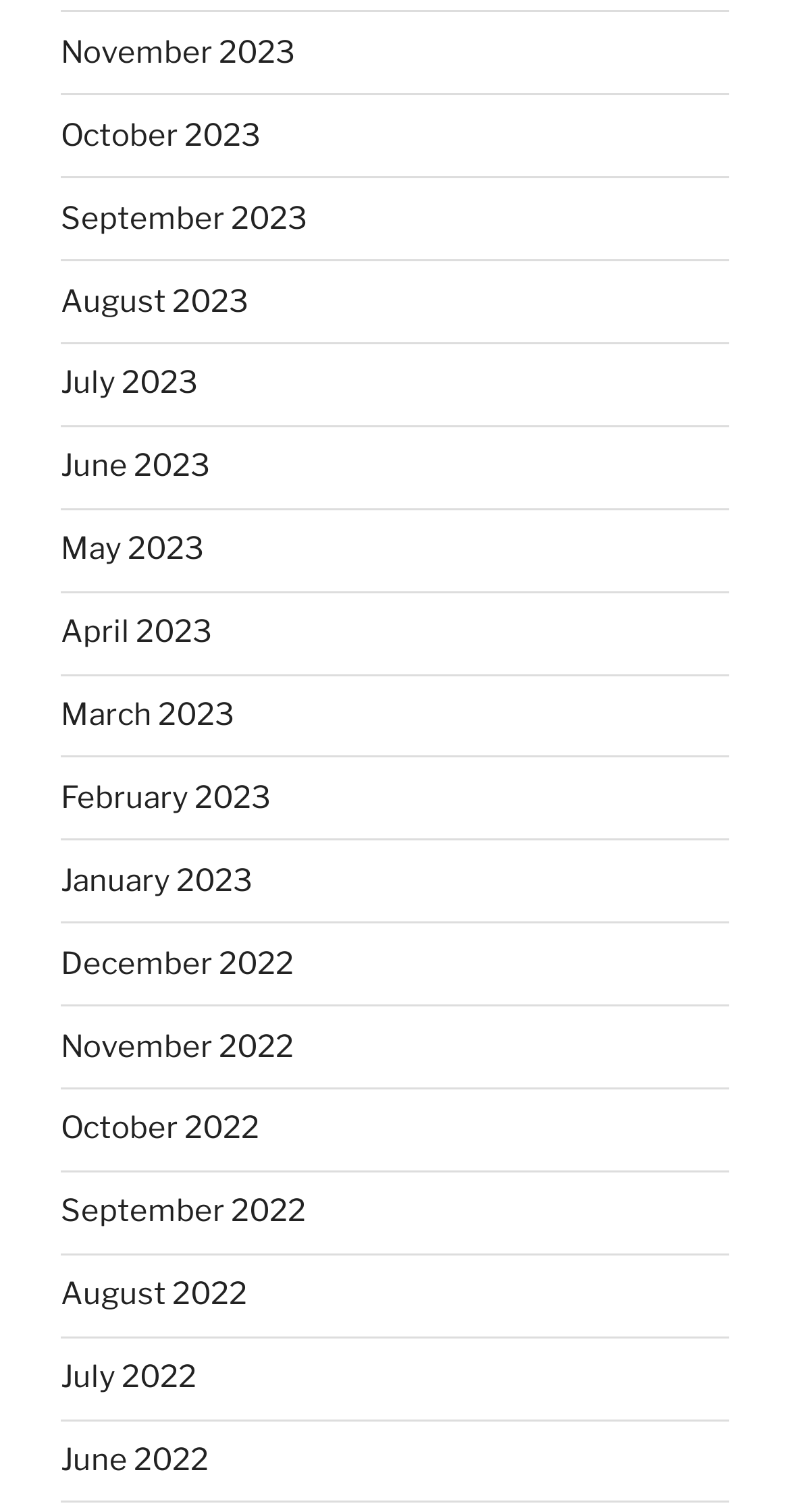Show the bounding box coordinates of the region that should be clicked to follow the instruction: "Leave a comment."

None